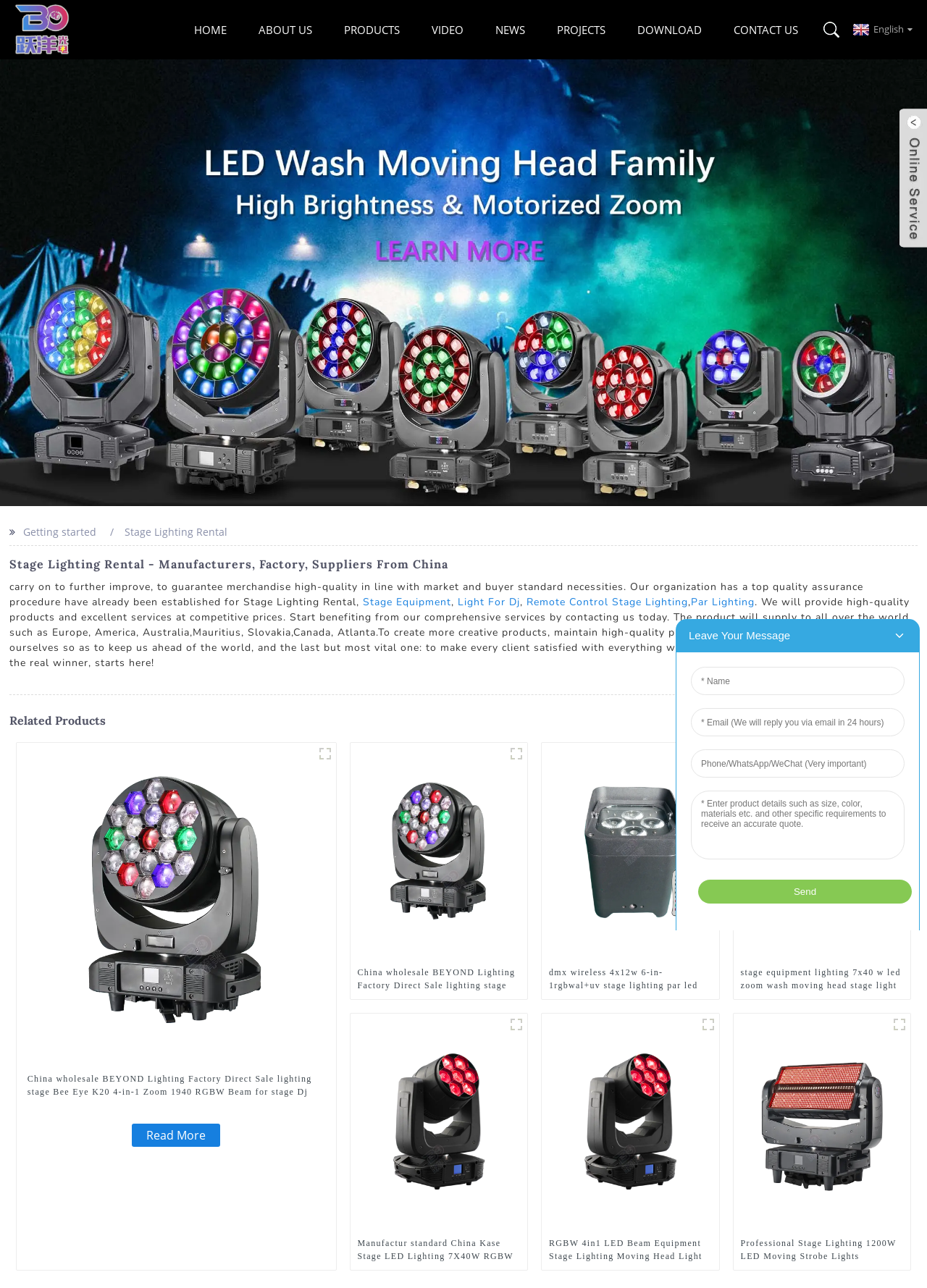Please indicate the bounding box coordinates for the clickable area to complete the following task: "Click the 19*40w B-eye zoom image". The coordinates should be specified as four float numbers between 0 and 1, i.e., [left, top, right, bottom].

[0.018, 0.577, 0.362, 0.824]